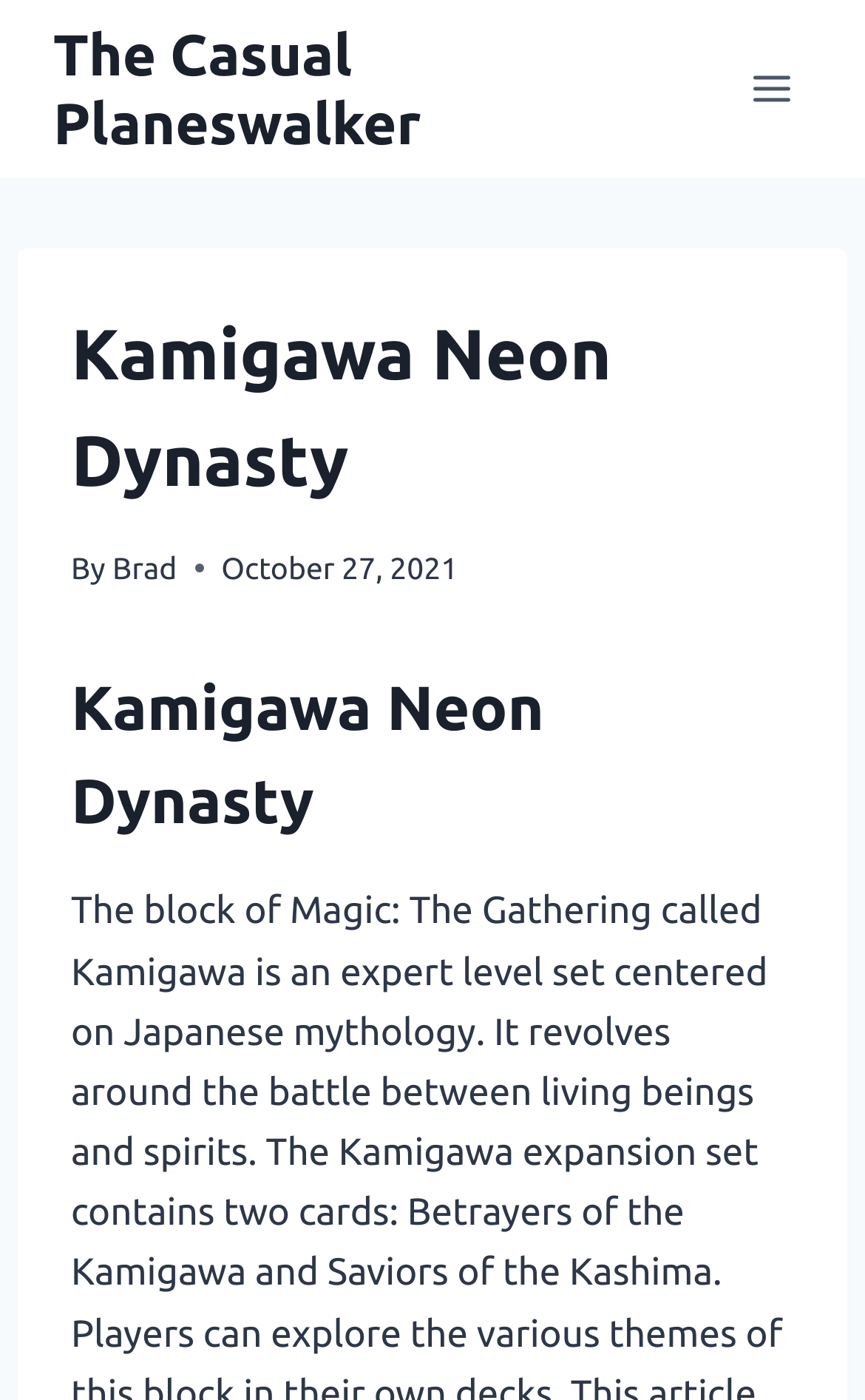What is the purpose of the button in the top right corner?
Give a one-word or short-phrase answer derived from the screenshot.

Open menu